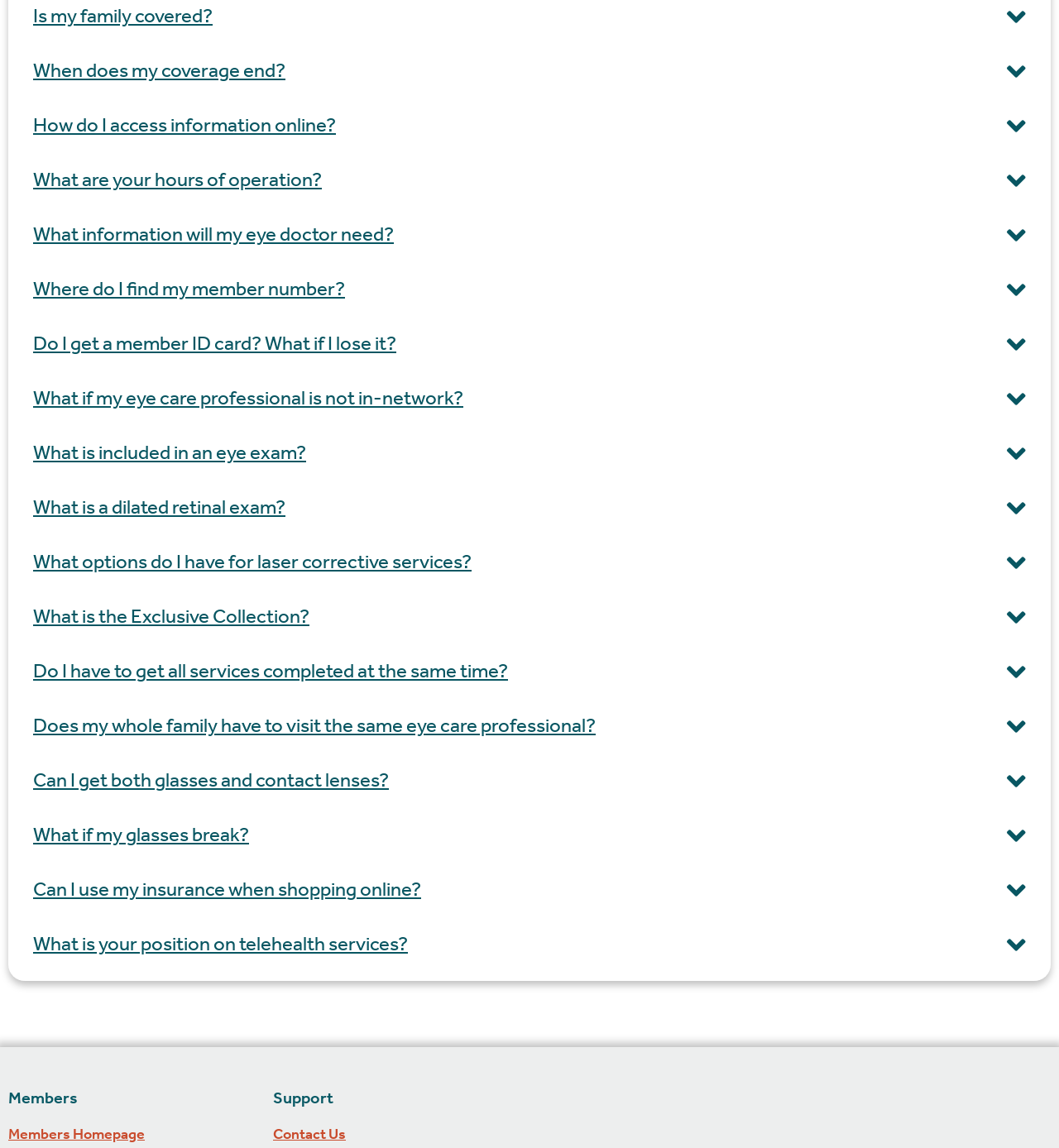Provide the bounding box coordinates, formatted as (top-left x, top-left y, bottom-right x, bottom-right y), with all values being floating point numbers between 0 and 1. Identify the bounding box of the UI element that matches the description: What if my glasses break?

[0.016, 0.705, 0.984, 0.752]